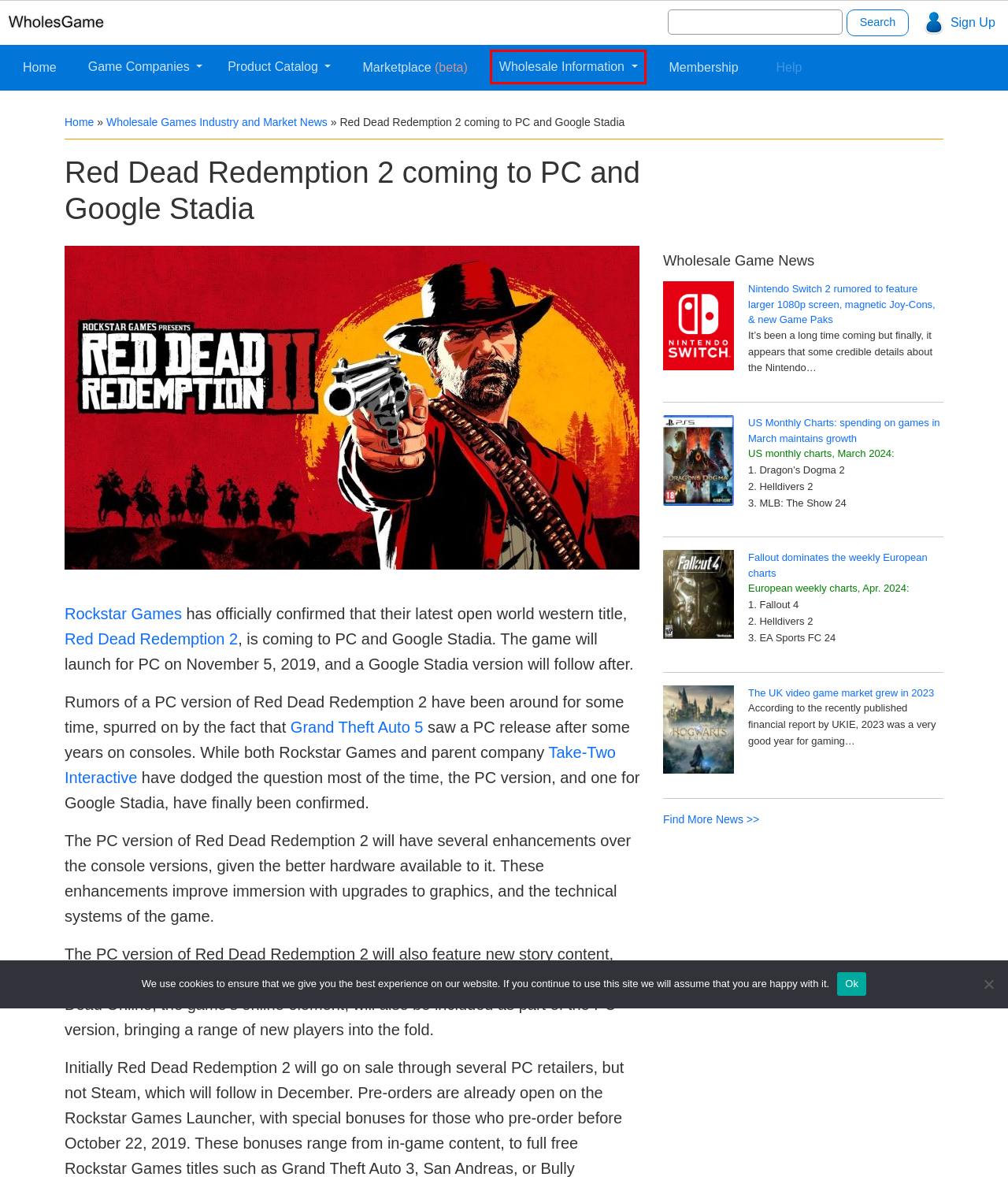View the screenshot of the webpage containing a red bounding box around a UI element. Select the most fitting webpage description for the new page shown after the element in the red bounding box is clicked. Here are the candidates:
A. The UK video game market grew in 2023 - WholesGame
B. Take-Two Interactive | WholesGame
C. Red Dead Redemption 2 Wholesale - WholesGame
D. Video Game Companies - WholesGame
E. Login / Logout - WholesGame
F. Wholesale Video Games Industry and Market News
G. Wholesale Information - WholesGame
H. WholesGame - Wholesale Video Games and Consoles

G